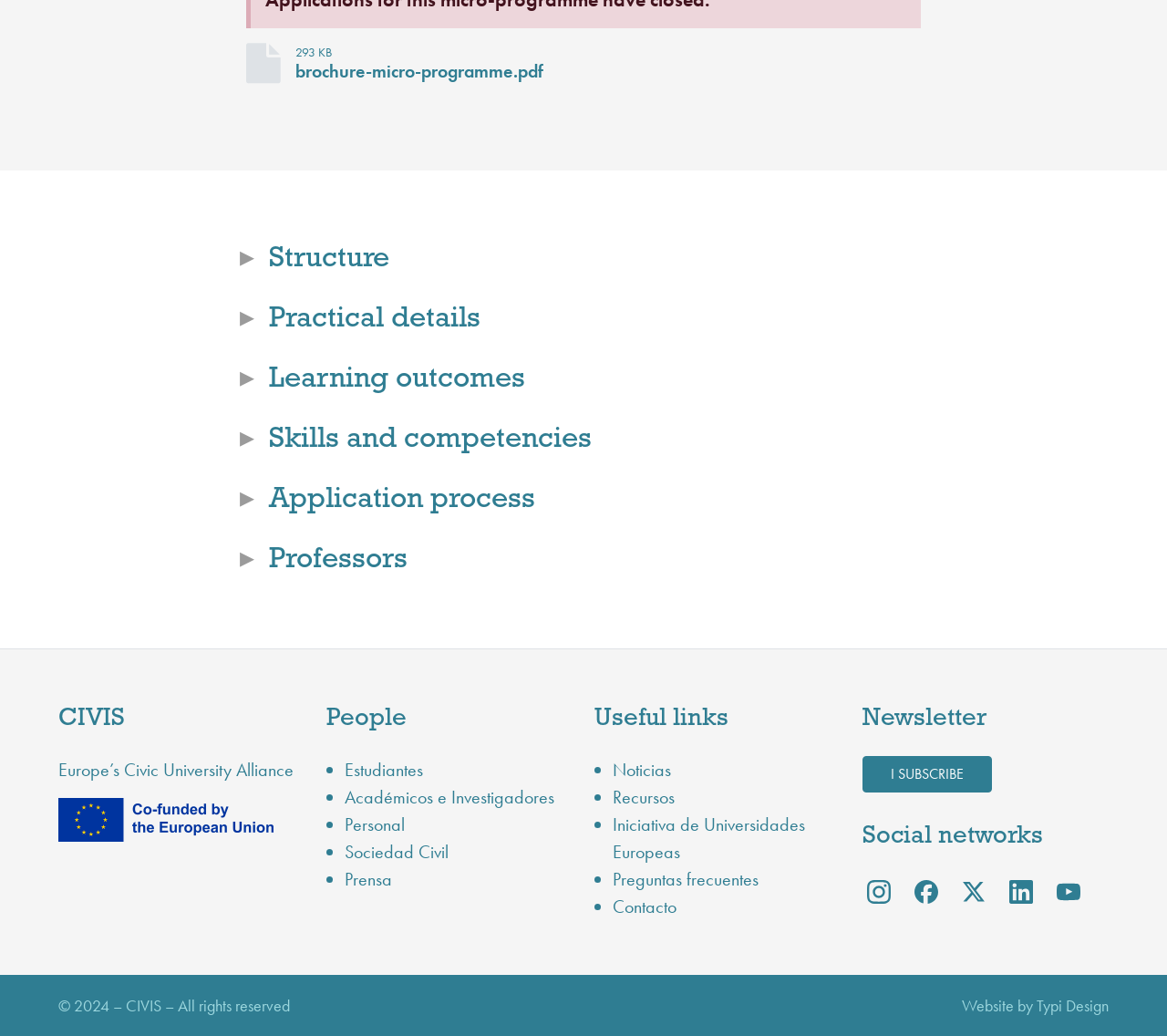Please look at the image and answer the question with a detailed explanation: What is the theme of the 'Useful links' section?

The 'Useful links' section contains a list of links to resources, including Noticias, Recursos, Iniciativa de Universidades Europeas, Preguntas frecuentes, and Contacto, suggesting that the theme of this section is resources.